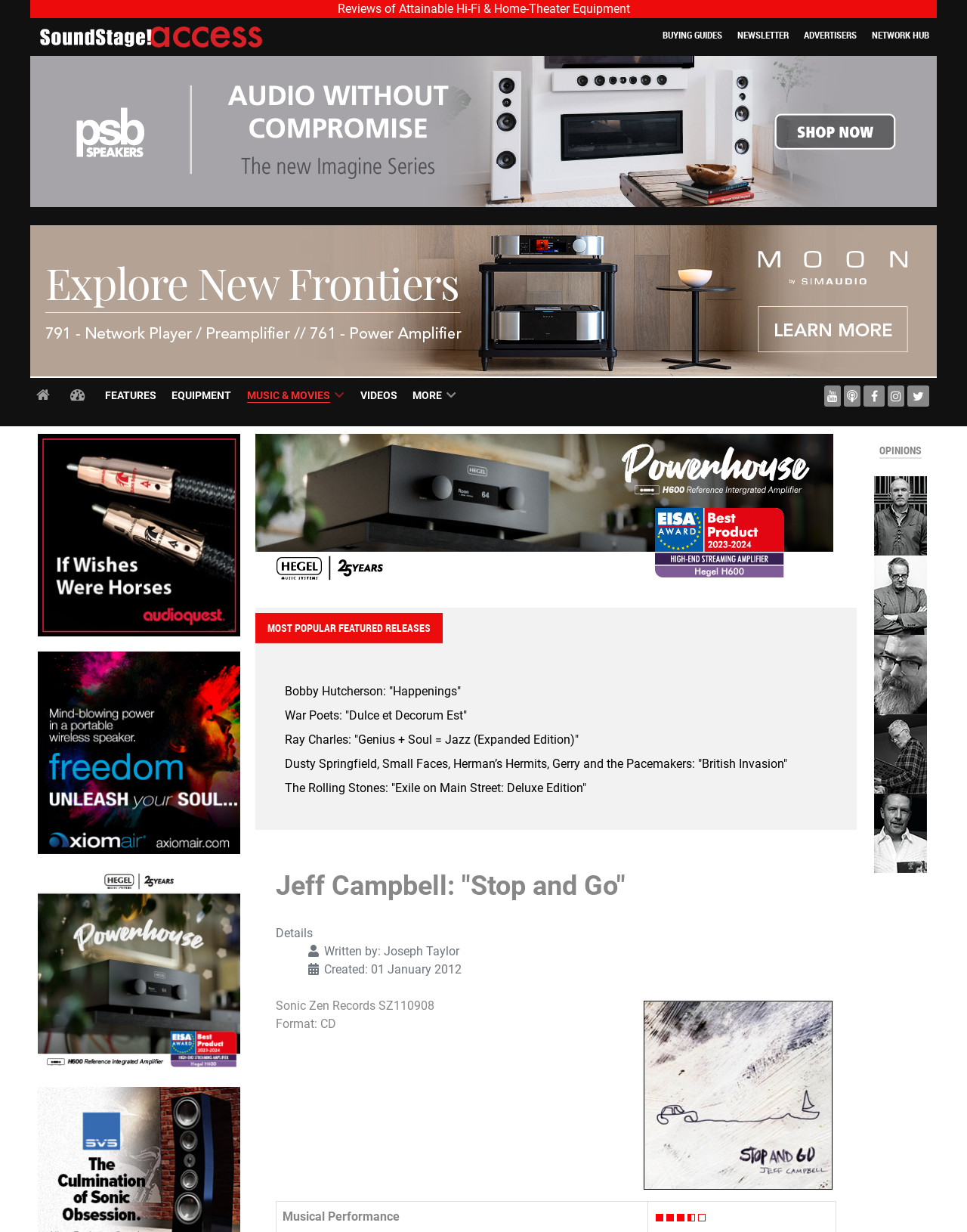How many ratings are shown for the album 'Stop and Go'?
Relying on the image, give a concise answer in one word or a brief phrase.

4